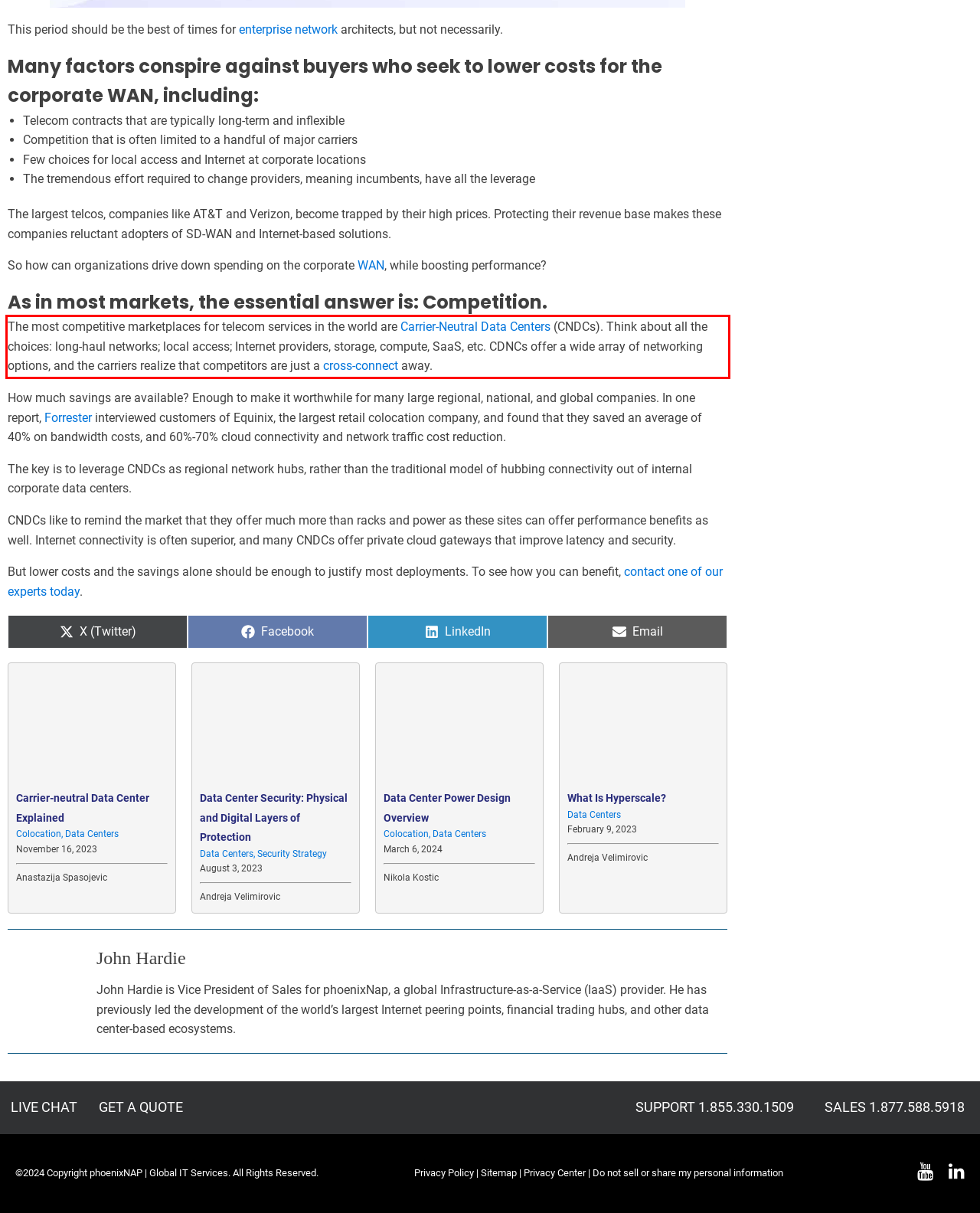Using the provided screenshot, read and generate the text content within the red-bordered area.

The most competitive marketplaces for telecom services in the world are Carrier-Neutral Data Centers (CNDCs). Think about all the choices: long-haul networks; local access; Internet providers, storage, compute, SaaS, etc. CDNCs offer a wide array of networking options, and the carriers realize that competitors are just a cross-connect away.